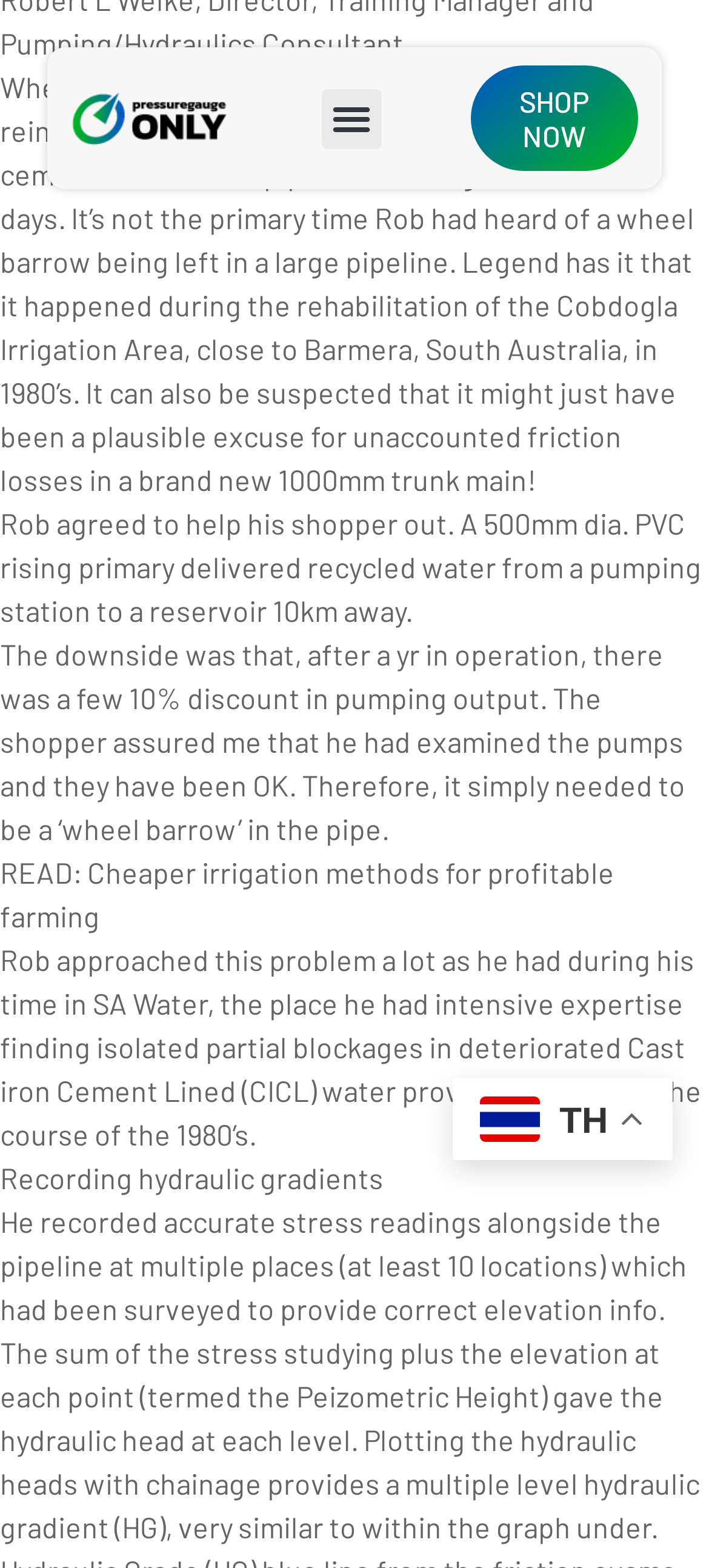Create a detailed description of the webpage's content and layout.

The webpage is about a story of Rob Welke, who investigated a mysterious issue in a pipeline. At the top left of the page, there is a logo image of "PRESSUREGAUGEONLY". Next to it, on the top right, is a button labeled "Menu Toggle". Below the logo, there is a prominent link "SHOP NOW" that spans almost a third of the page width.

The main content of the page is a series of paragraphs that tell the story of Rob Welke. The first paragraph explains how wheelbarrows were used to carry packages in pipeline construction in the old days. The second paragraph describes Rob's agreement to help his client investigate a 10% reduction in pumping output in a 500mm dia. PVC rising main pipeline.

The subsequent paragraphs detail Rob's approach to solving the problem, which involved recording hydraulic gradients and plotting the hydraulic heads with chainage to identify the issue. The text is accompanied by an image of a graph, labeled "TH", which is located near the bottom of the page.

Throughout the page, there are six paragraphs of text that provide a detailed account of Rob's investigation and solution to the pipeline problem. The text is arranged in a single column, with each paragraph following the previous one in a vertical sequence.